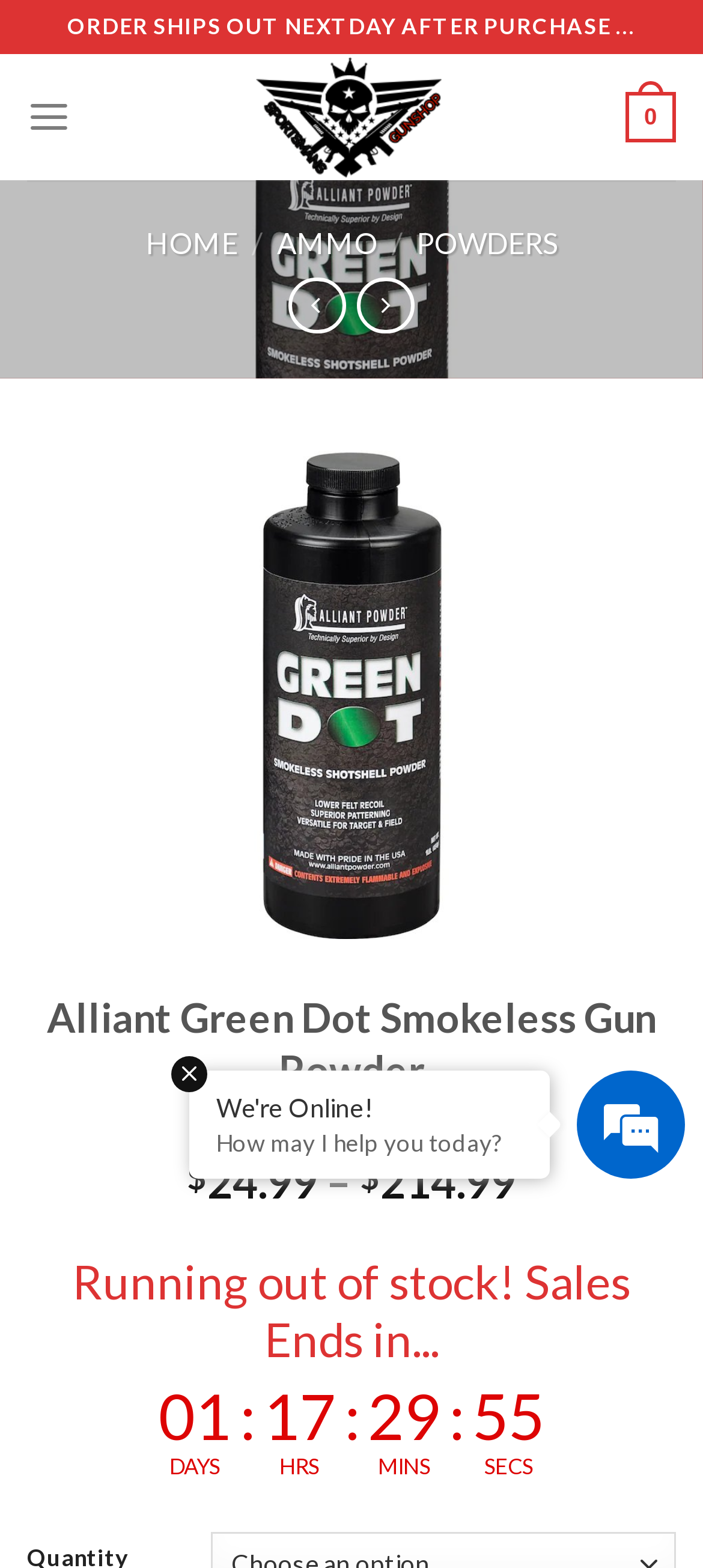Offer a detailed account of what is visible on the webpage.

This webpage is about Alliant Green Dot Smokeless Gun Powder, which is in stock and available for sale in 1, 4, and 8lb containers. At the top of the page, there is a notification that orders will ship out the next day after purchase. The website's logo, Sportsmans Gunshop, is located at the top left, accompanied by a menu link. 

Below the logo, there are navigation links to different sections of the website, including HOME, AMMO, and POWDERS. There are also two icons, possibly for social media or search functions. 

The main content of the page is focused on the product, with a large image of the Green Dot Powder taking up most of the width. Below the image, there are buttons to navigate through product listings, although they are currently disabled. 

The product information is displayed prominently, with a heading stating the product name and prices listed in different quantities. The prices range from $24.99 to $214.99. There is also a warning that the product is running out of stock and a sale will end soon. 

At the bottom of the page, there is a section with a chat or customer support feature, indicated by a "We're Online!" message and a prompt asking how the staff can assist the user today.